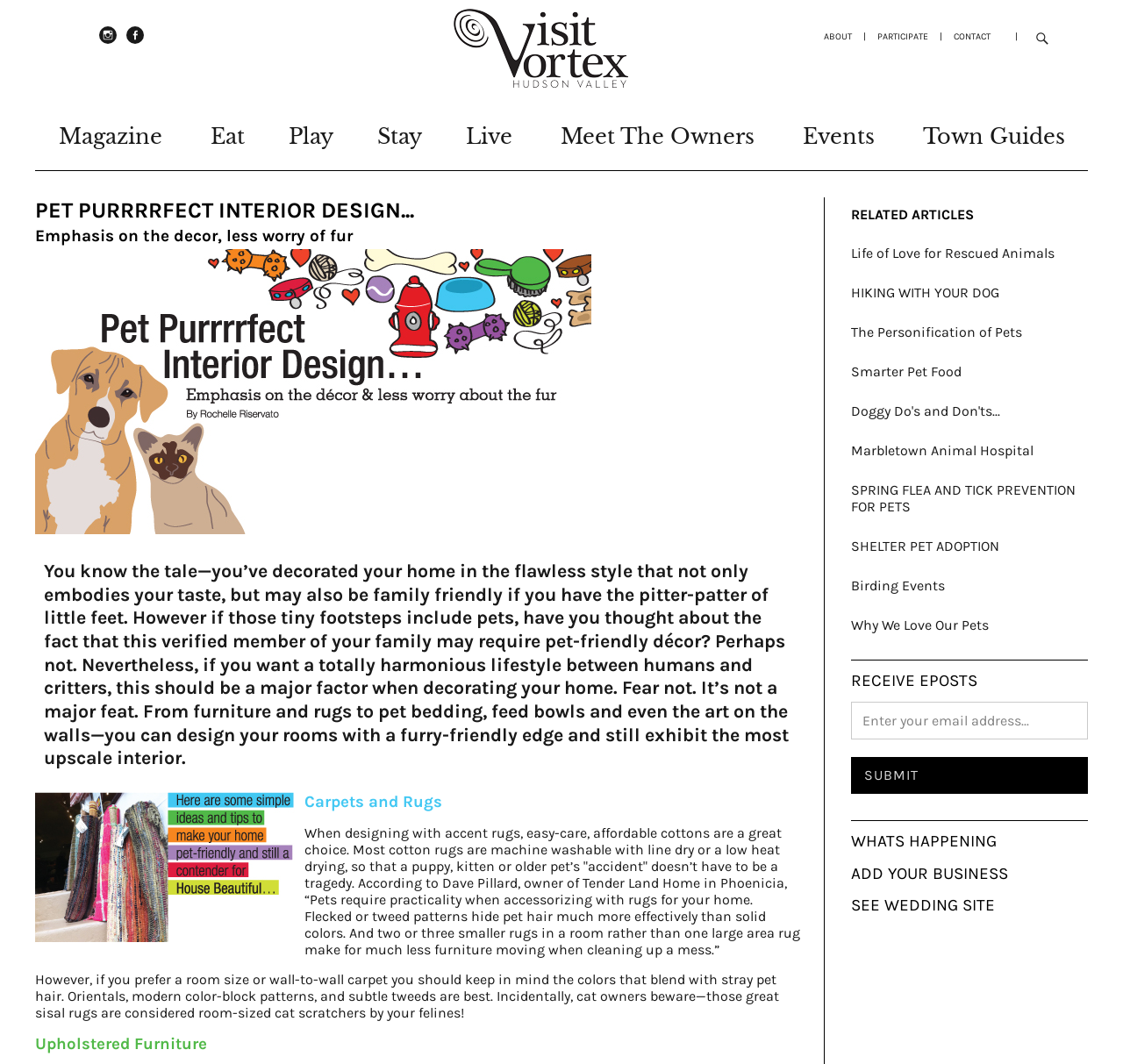Pinpoint the bounding box coordinates of the area that must be clicked to complete this instruction: "View the 'RELATED ARTICLES'".

[0.758, 0.194, 0.969, 0.222]